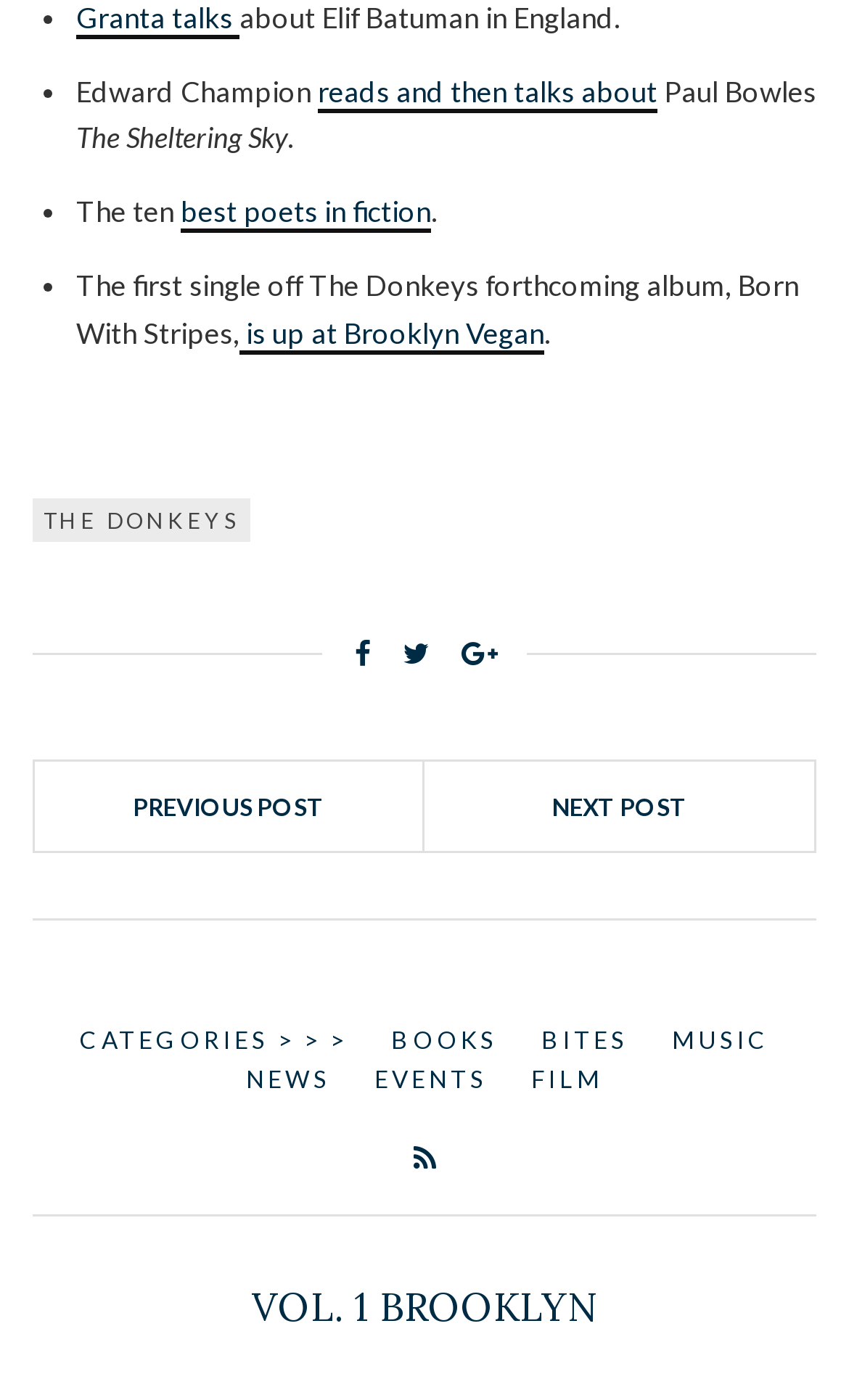Examine the screenshot and answer the question in as much detail as possible: How many categories are listed?

The categories are listed below the main content area, and they are 'BOOKS', 'BITES', 'MUSIC', 'NEWS', 'EVENTS', and 'FILM', which makes a total of 6 categories.